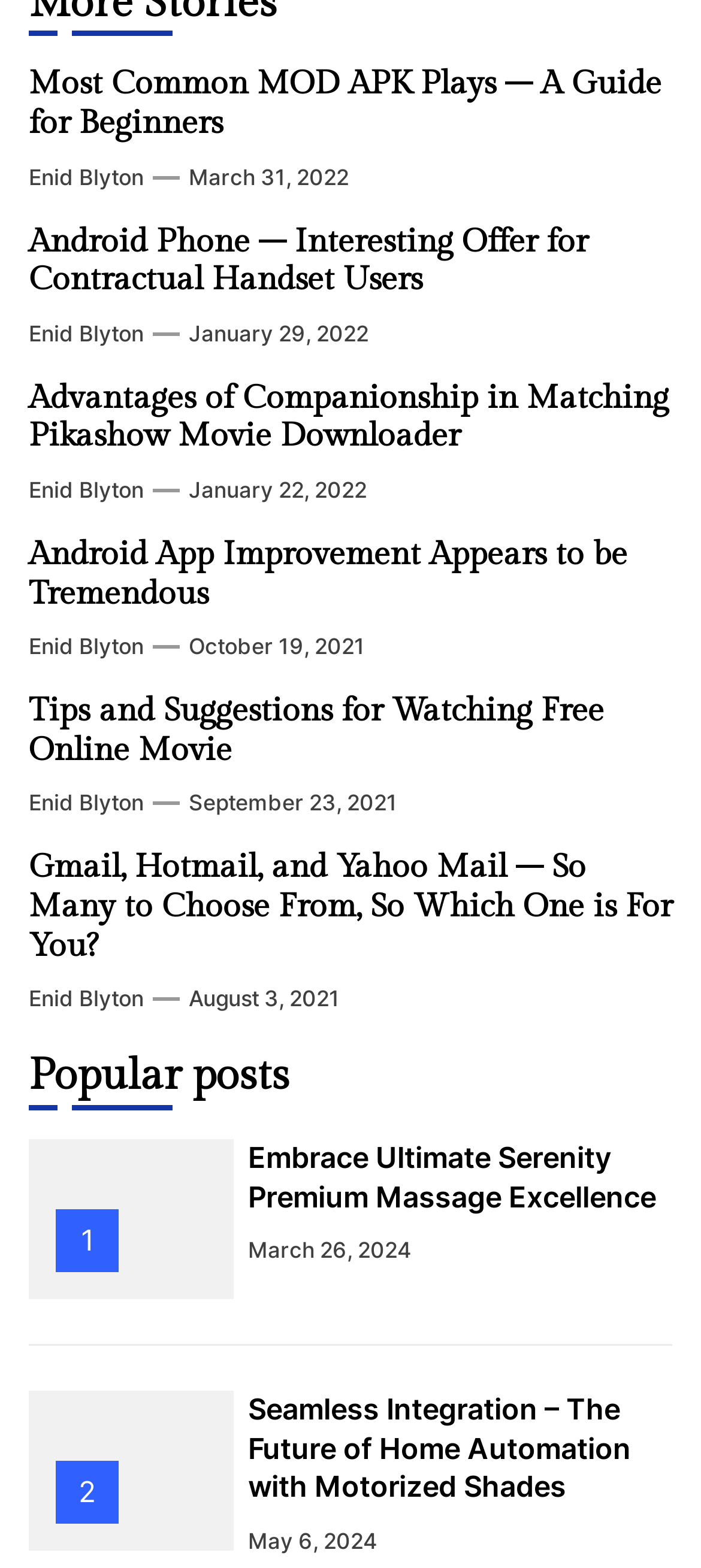Could you provide the bounding box coordinates for the portion of the screen to click to complete this instruction: "Go to Meniere's Disease Help page"?

None